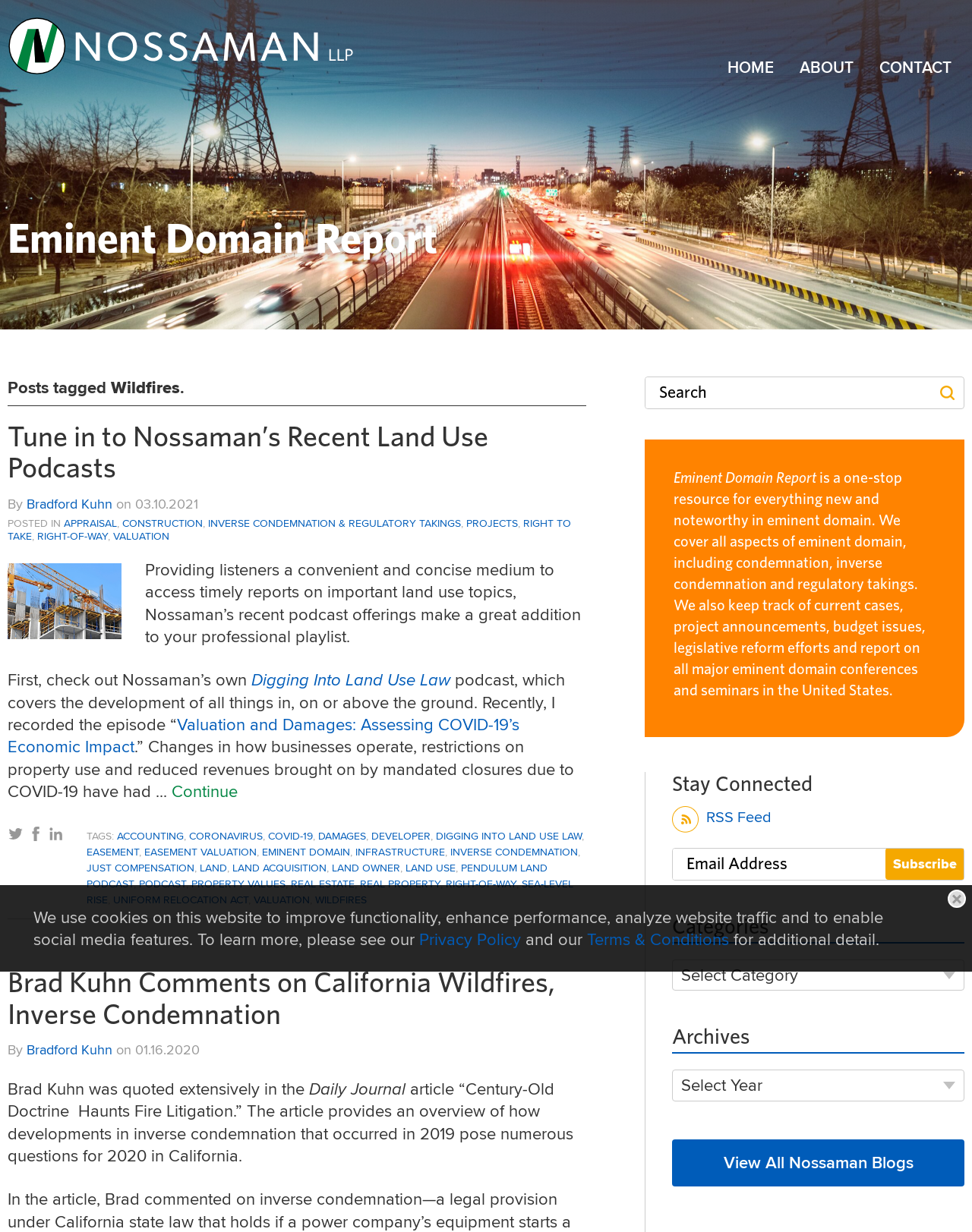Please provide the main heading of the webpage content.

Eminent Domain Report